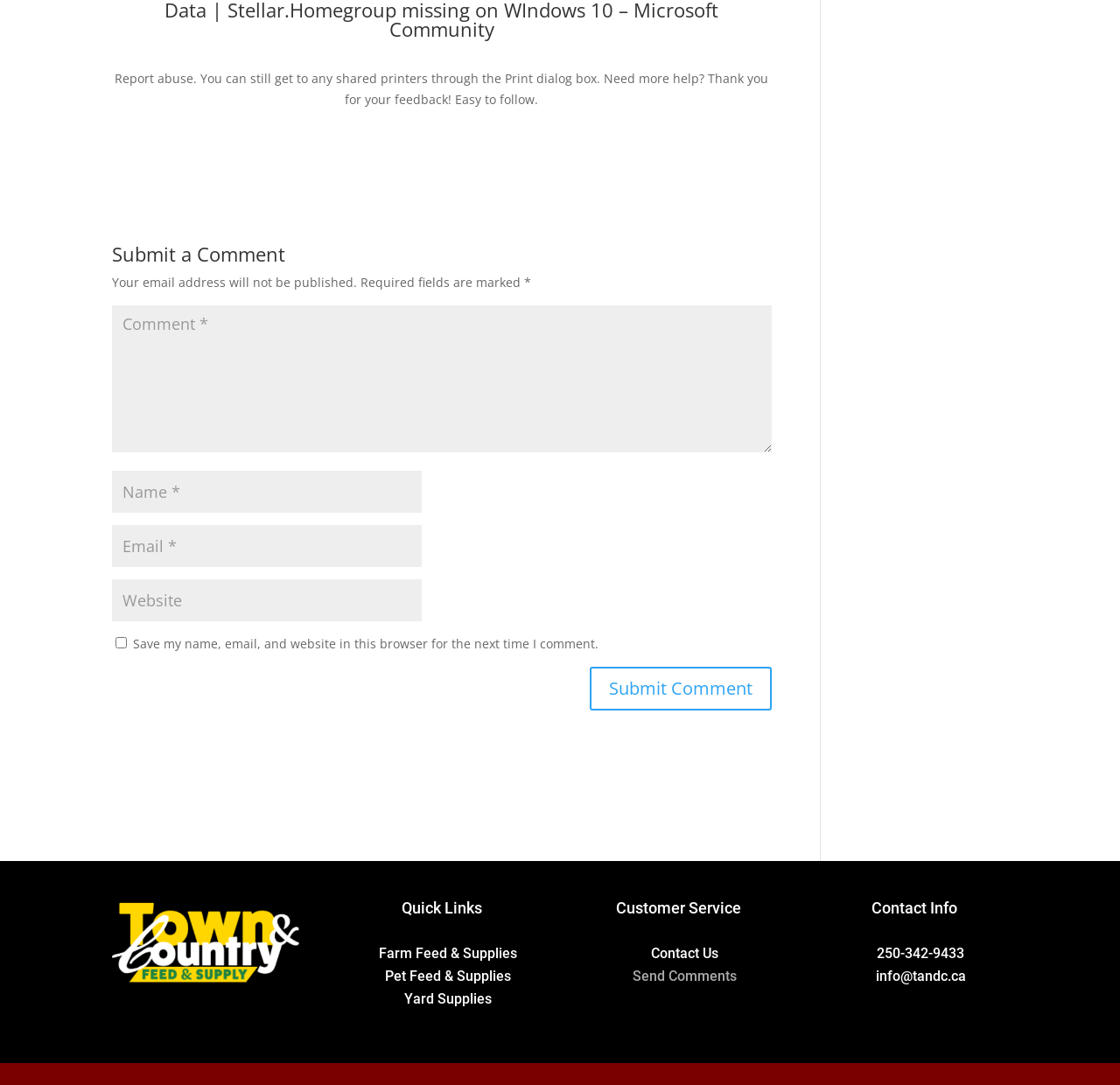Find the bounding box coordinates of the clickable region needed to perform the following instruction: "Contact Us". The coordinates should be provided as four float numbers between 0 and 1, i.e., [left, top, right, bottom].

[0.581, 0.871, 0.641, 0.886]